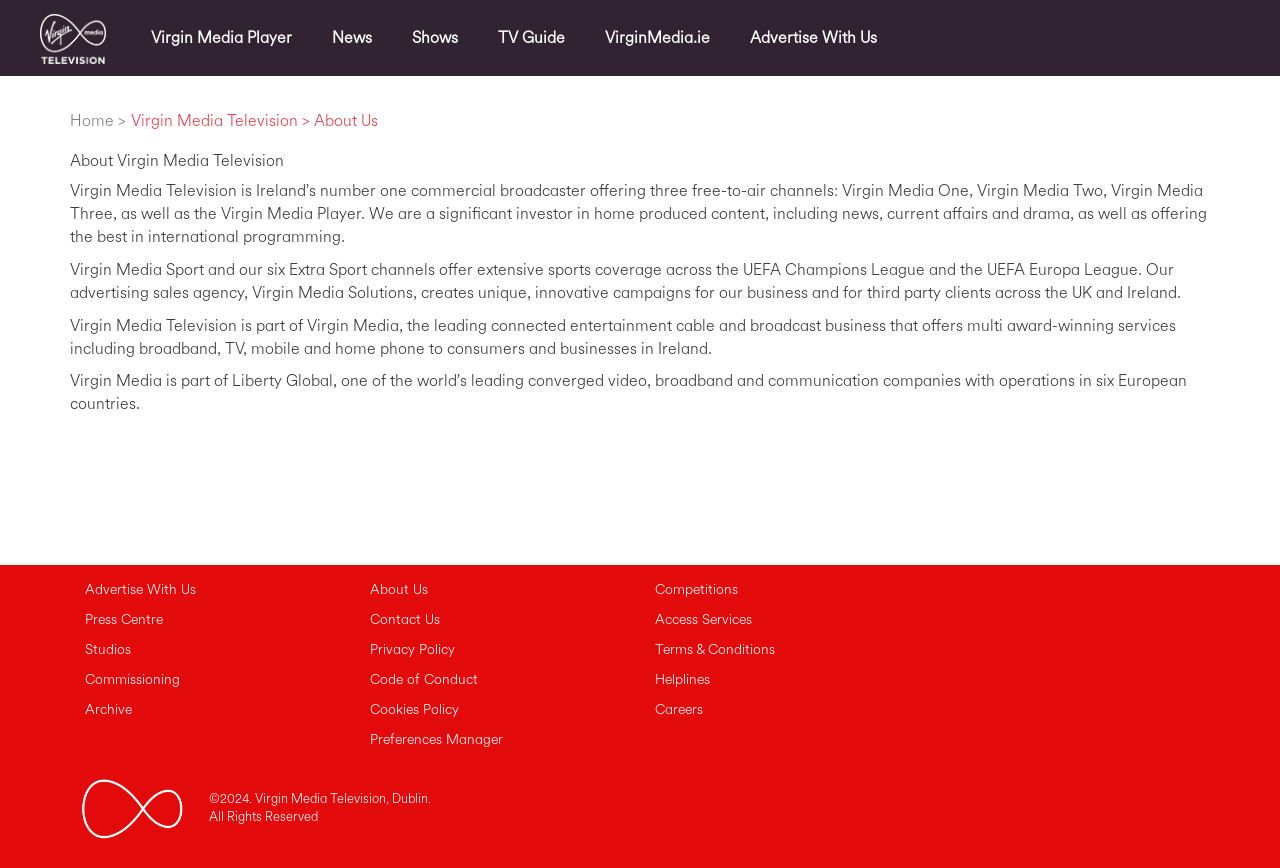Mark the bounding box of the element that matches the following description: "title="like this post"".

None